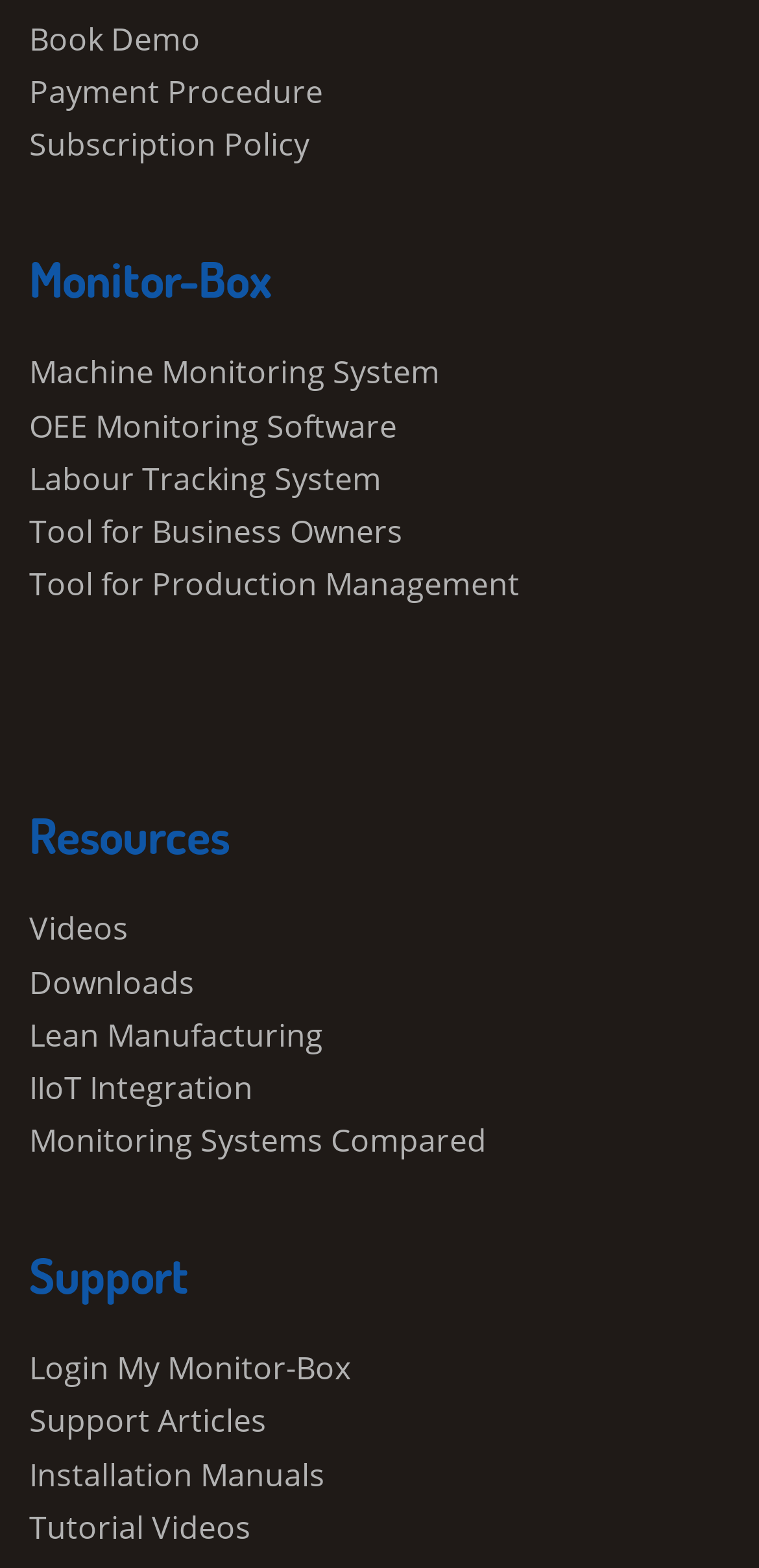Could you highlight the region that needs to be clicked to execute the instruction: "Learn about Machine Monitoring System"?

[0.038, 0.224, 0.579, 0.251]